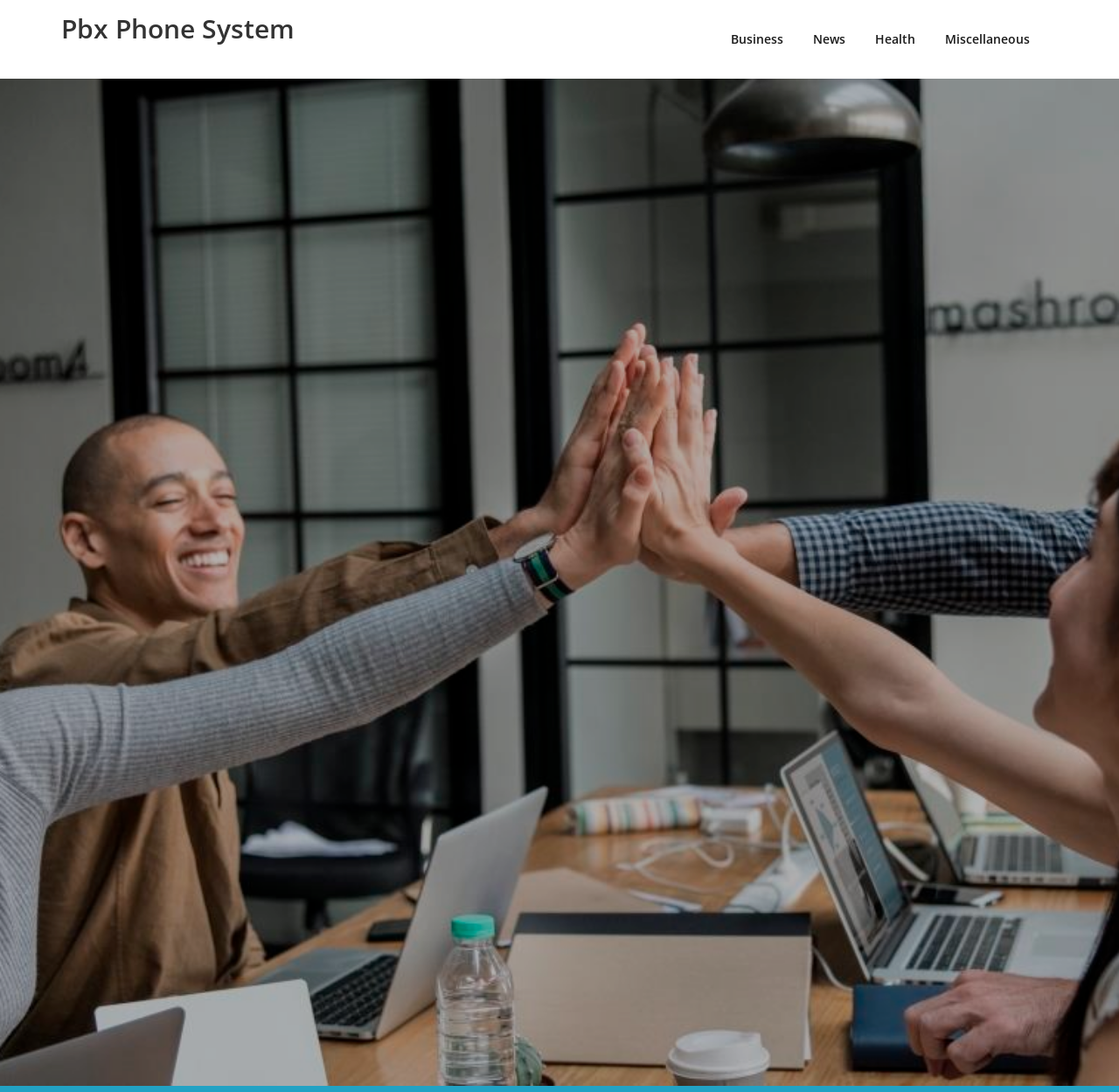Give the bounding box coordinates for the element described as: "Miscellaneous".

[0.831, 0.0, 0.934, 0.072]